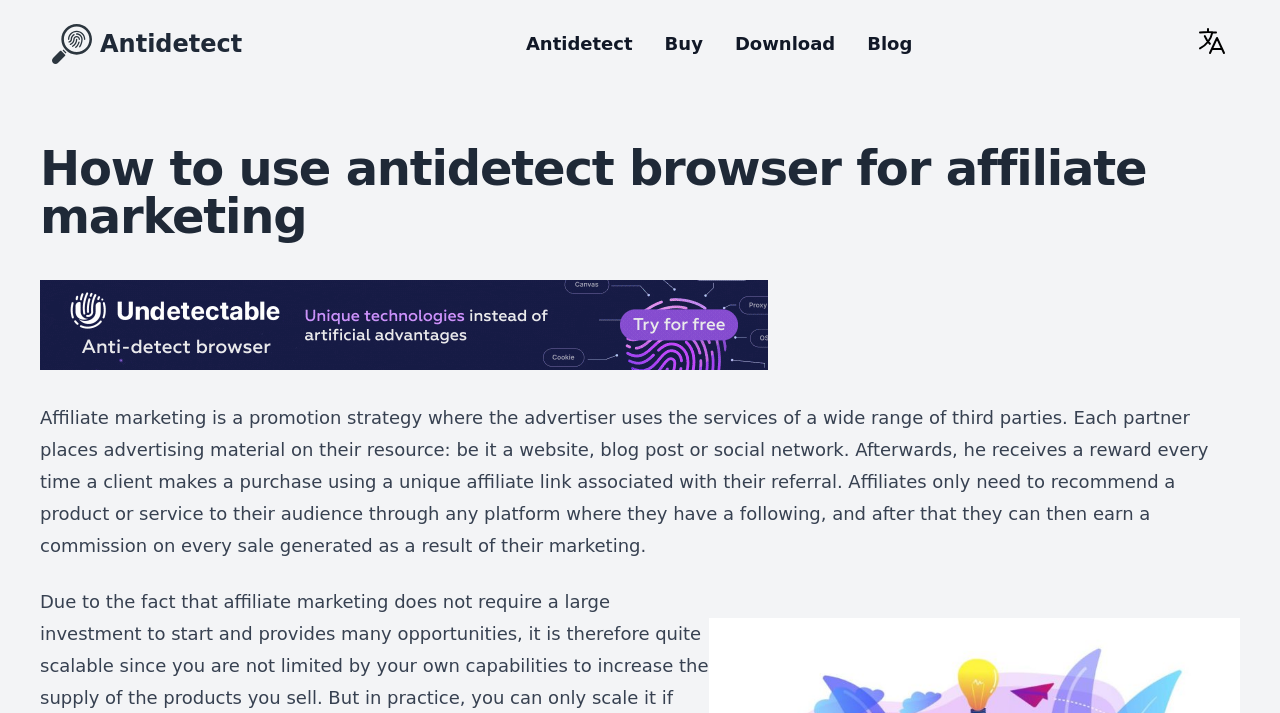Determine the bounding box coordinates for the HTML element mentioned in the following description: "English". The coordinates should be a list of four floats ranging from 0 to 1, represented as [left, top, right, bottom].

[0.866, 0.102, 0.959, 0.158]